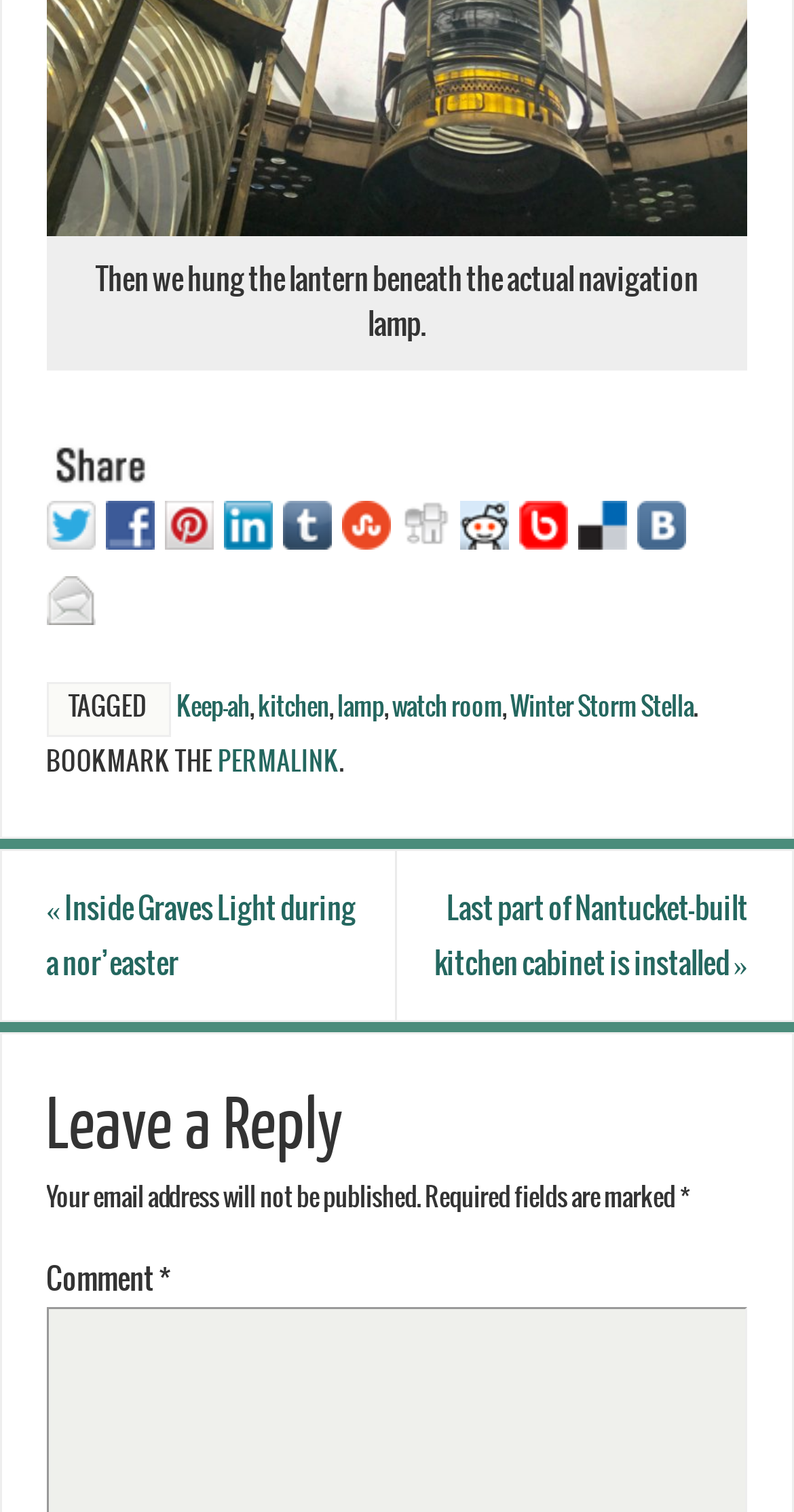Locate the bounding box coordinates of the element that should be clicked to execute the following instruction: "Share on Twitter".

[0.058, 0.344, 0.132, 0.367]